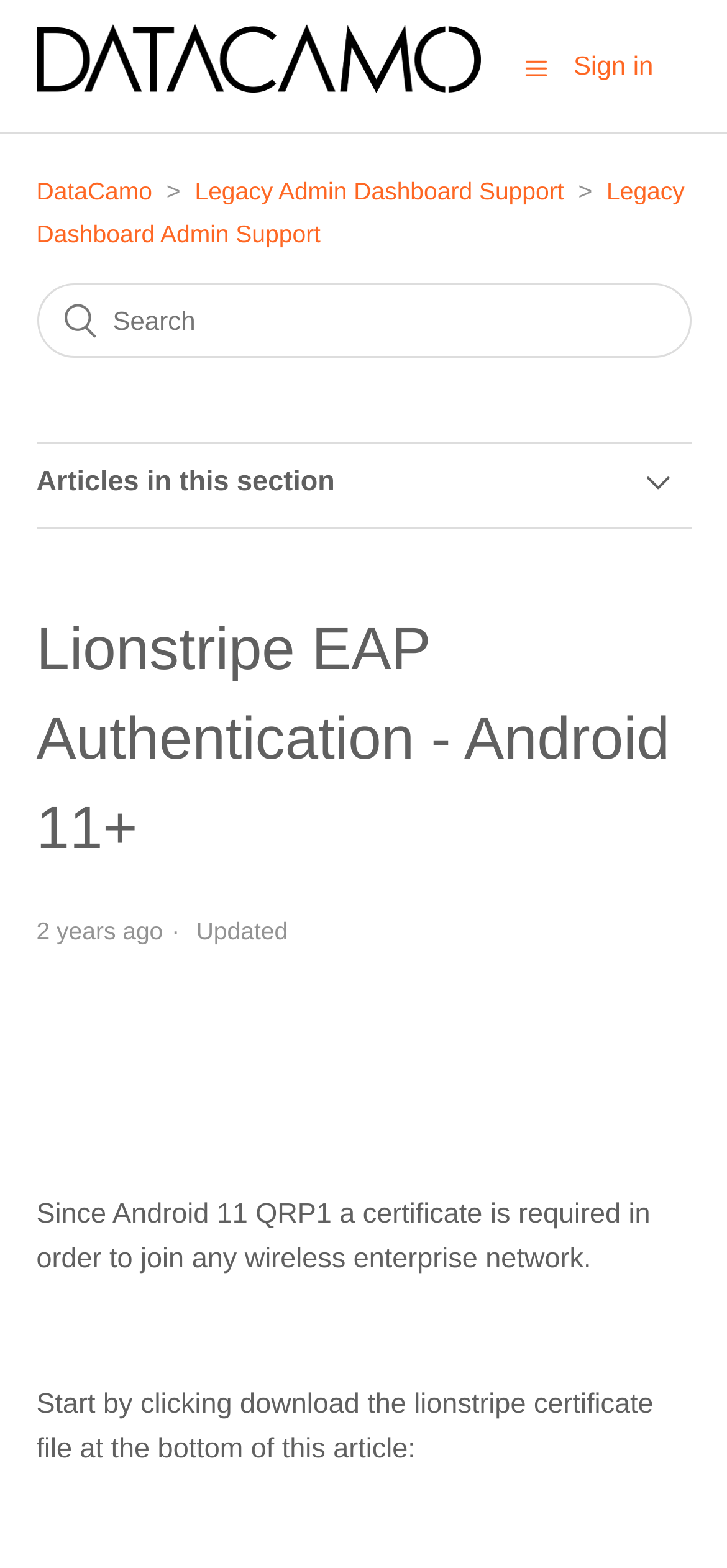Point out the bounding box coordinates of the section to click in order to follow this instruction: "Click the Lionstripe EAP Authentication - Android 11+ article".

[0.05, 0.527, 0.95, 0.577]